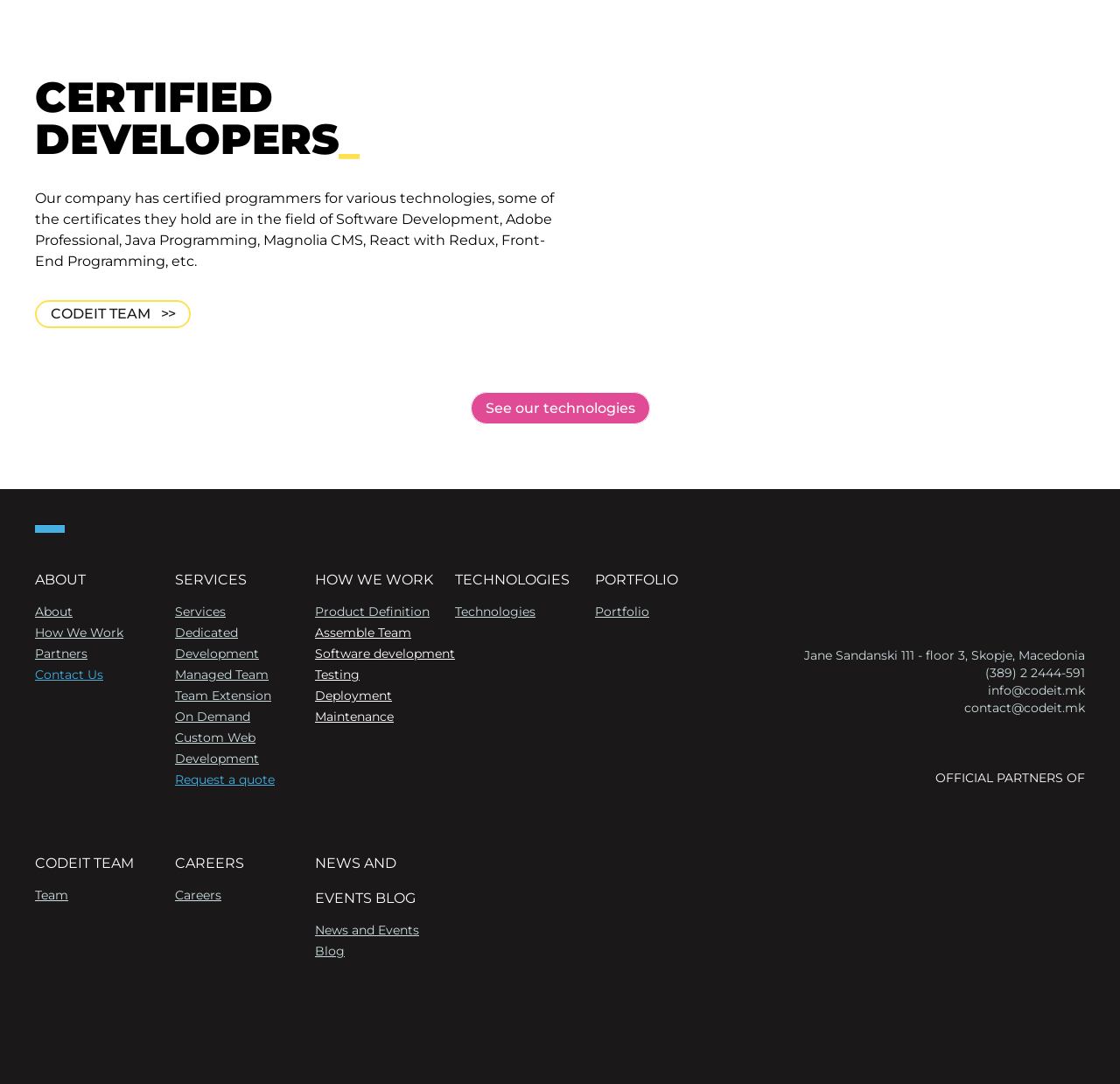What is the company's email address?
From the screenshot, provide a brief answer in one word or phrase.

info@codeit.mk